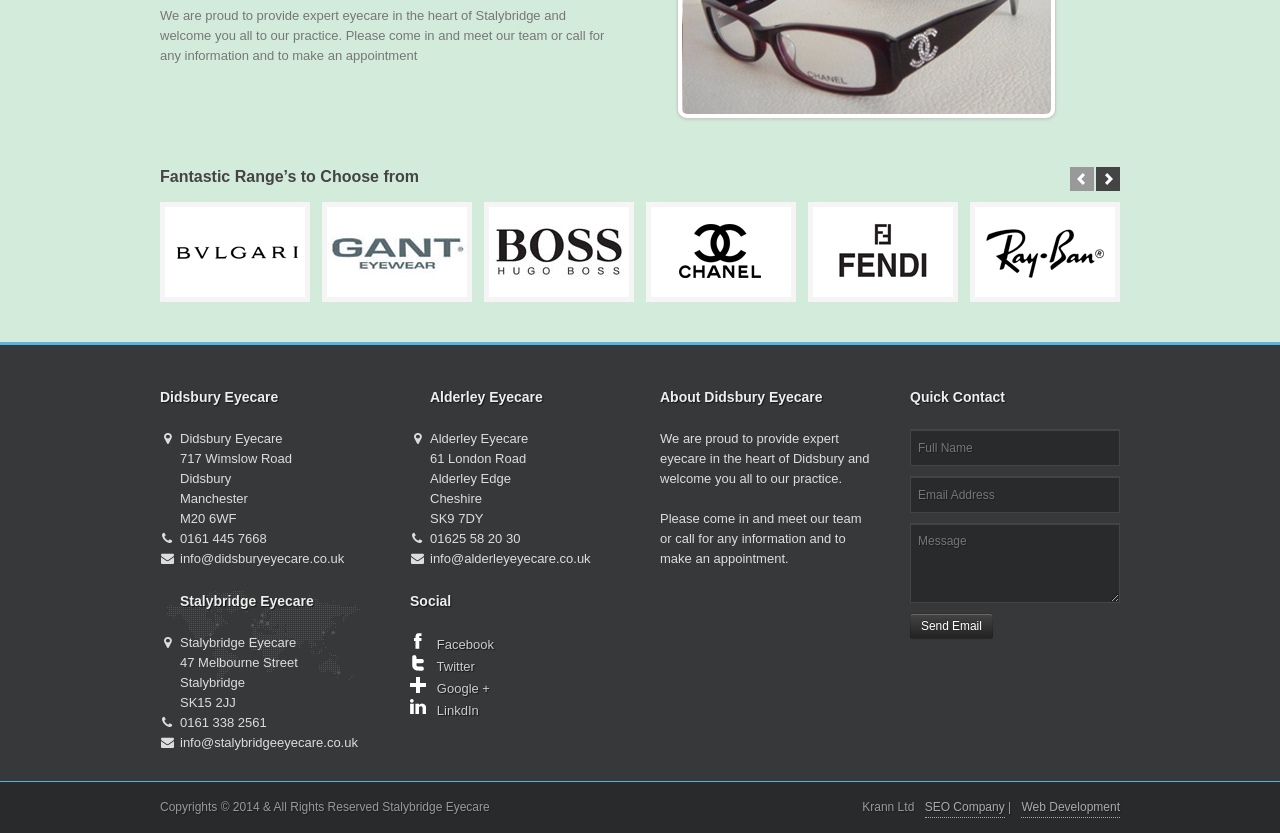Answer the question using only a single word or phrase: 
What is the name of the eyecare practice in Stalybridge?

Stalybridge Eyecare